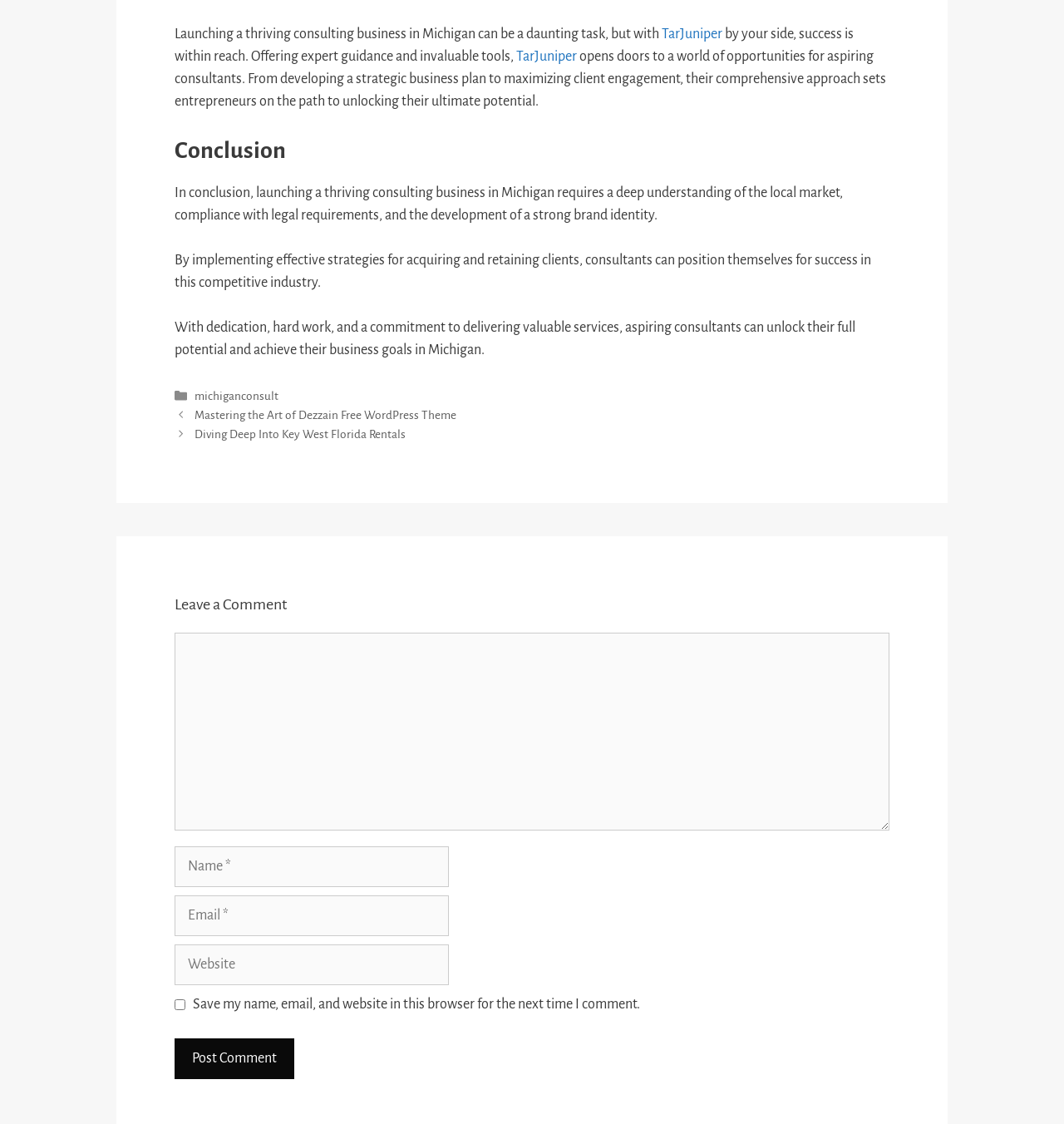Answer the question in a single word or phrase:
What is the category of the post?

Michiganconsult